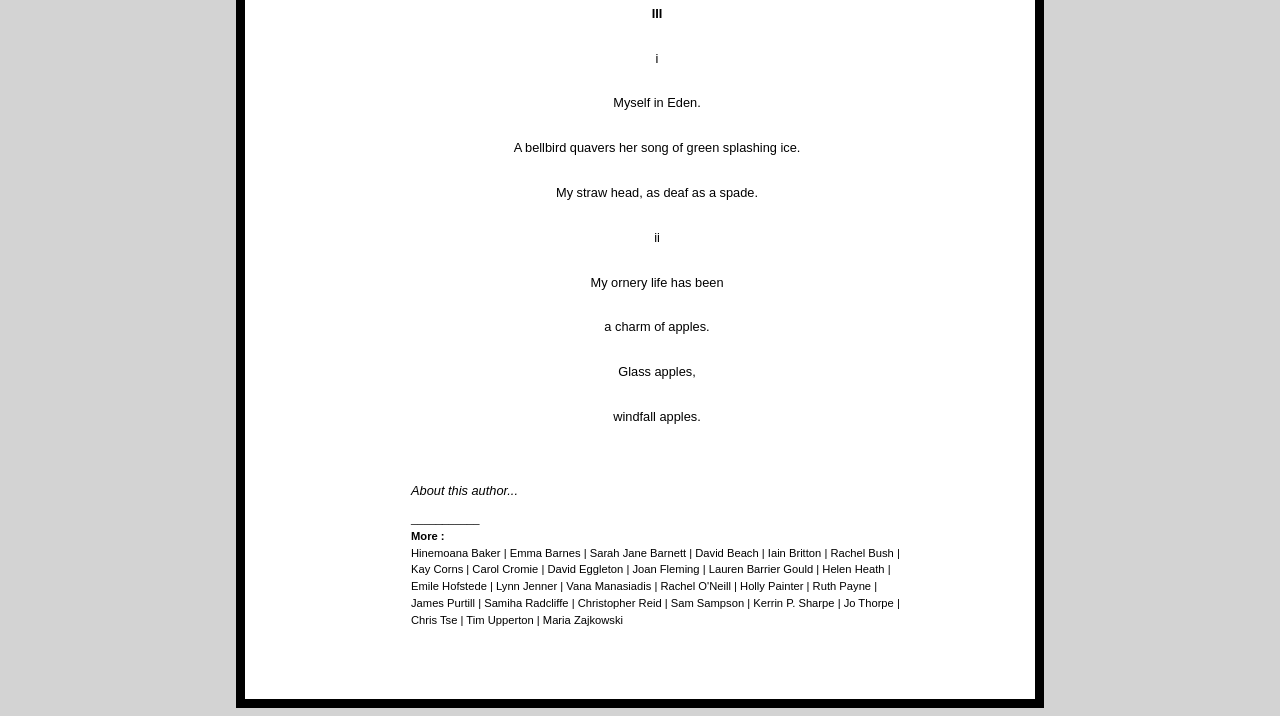Kindly provide the bounding box coordinates of the section you need to click on to fulfill the given instruction: "Read about this author".

[0.321, 0.674, 0.405, 0.695]